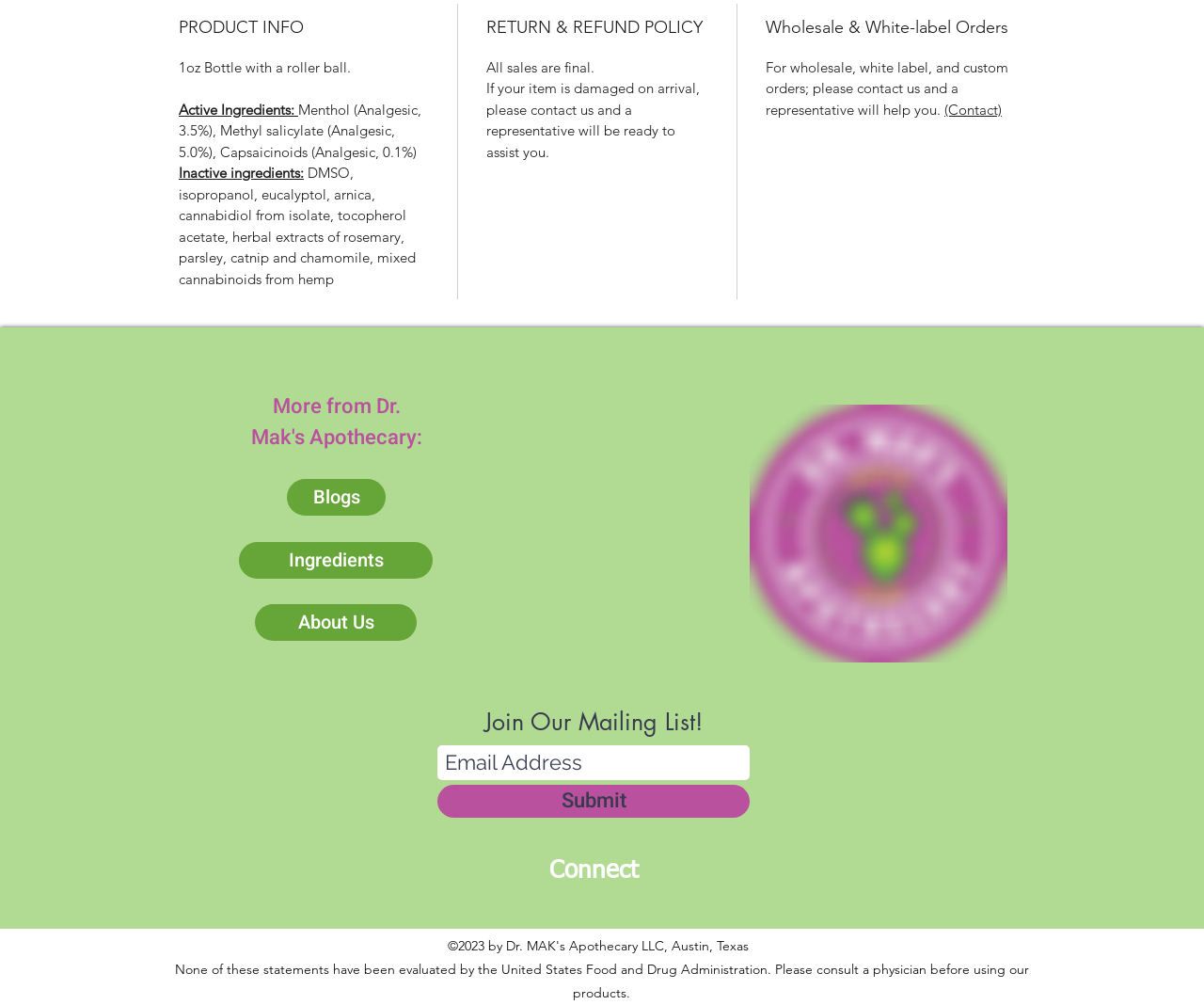Determine the bounding box coordinates for the area that should be clicked to carry out the following instruction: "Click 'Submit'".

[0.363, 0.781, 0.623, 0.814]